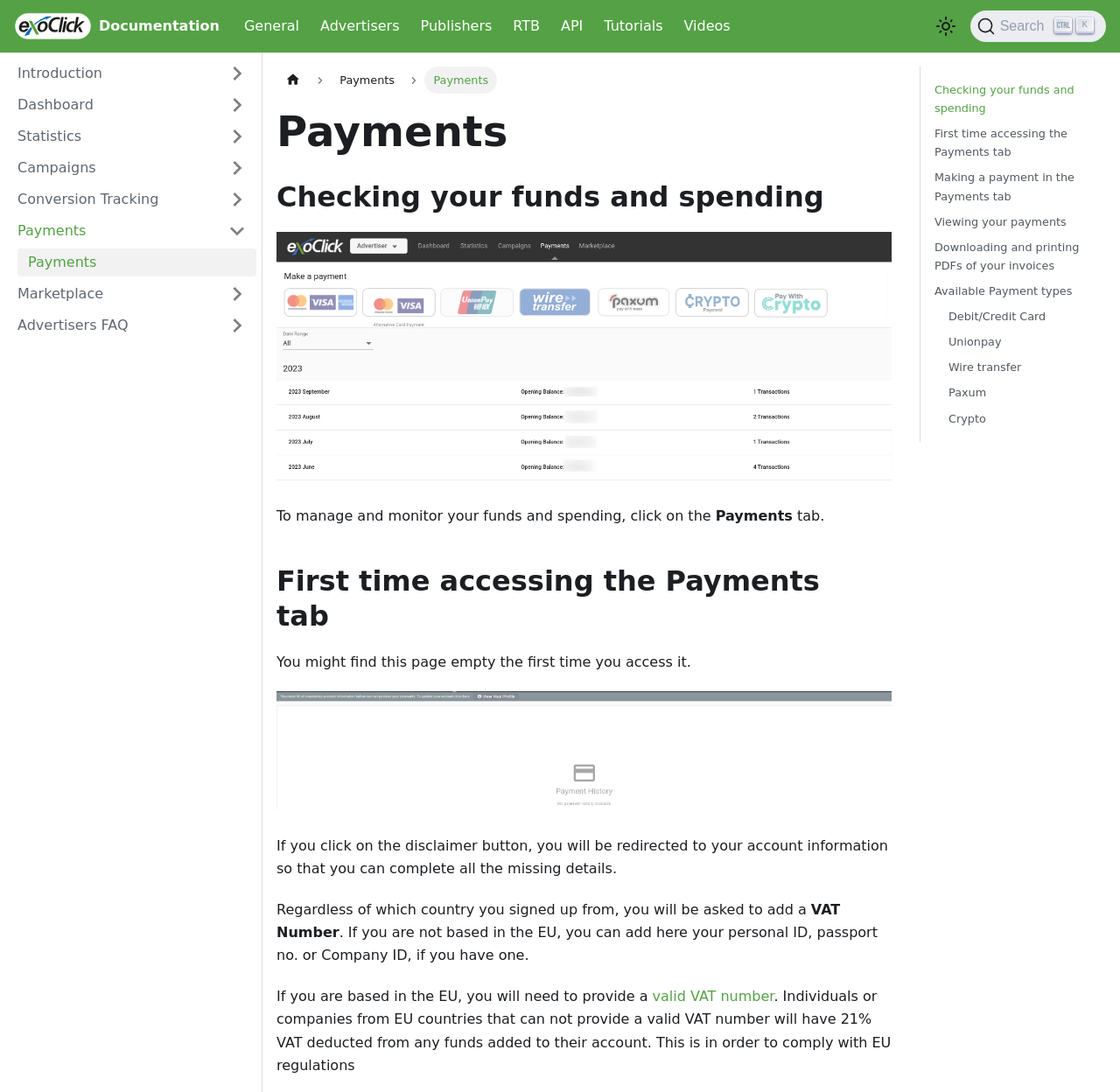Describe all the significant parts and information present on the webpage.

The webpage is a documentation page for ExoClick, a payment platform. At the top, there is a navigation menu with links to different sections, including "Documentation", "General", "Advertisers", "Publishers", "RTB", "API", "Tutorials", and "Videos". Next to the navigation menu, there is a button to switch between dark and light mode, and a search button.

On the left side of the page, there is a sidebar with links to different sections, including "Introduction", "Dashboard", "Statistics", "Campaigns", "Conversion Tracking", "Payments", and "Marketplace". The "Payments" section is currently expanded.

The main content of the page is divided into several sections. The first section has a heading "Checking your funds and spending" and provides information on how to manage and monitor funds and spending. There is an image related to payments, and a paragraph of text explaining how to access the Payments tab.

The second section has a heading "First time accessing the Payments tab" and provides information on what to expect when accessing the Payments tab for the first time. There is an image of an empty page, and a paragraph of text explaining how to complete missing details.

The rest of the page provides links to other related topics, including "Making a payment in the Payments tab", "Viewing your payments", "Downloading and printing PDFs of your invoices", and "Available Payment types". The "Available Payment types" section lists different payment options, including Debit/Credit Card, Unionpay, Wire transfer, Paxum, and Crypto.

At the bottom of the page, there are breadcrumbs showing the navigation path, with links to the home page and the Payments section.